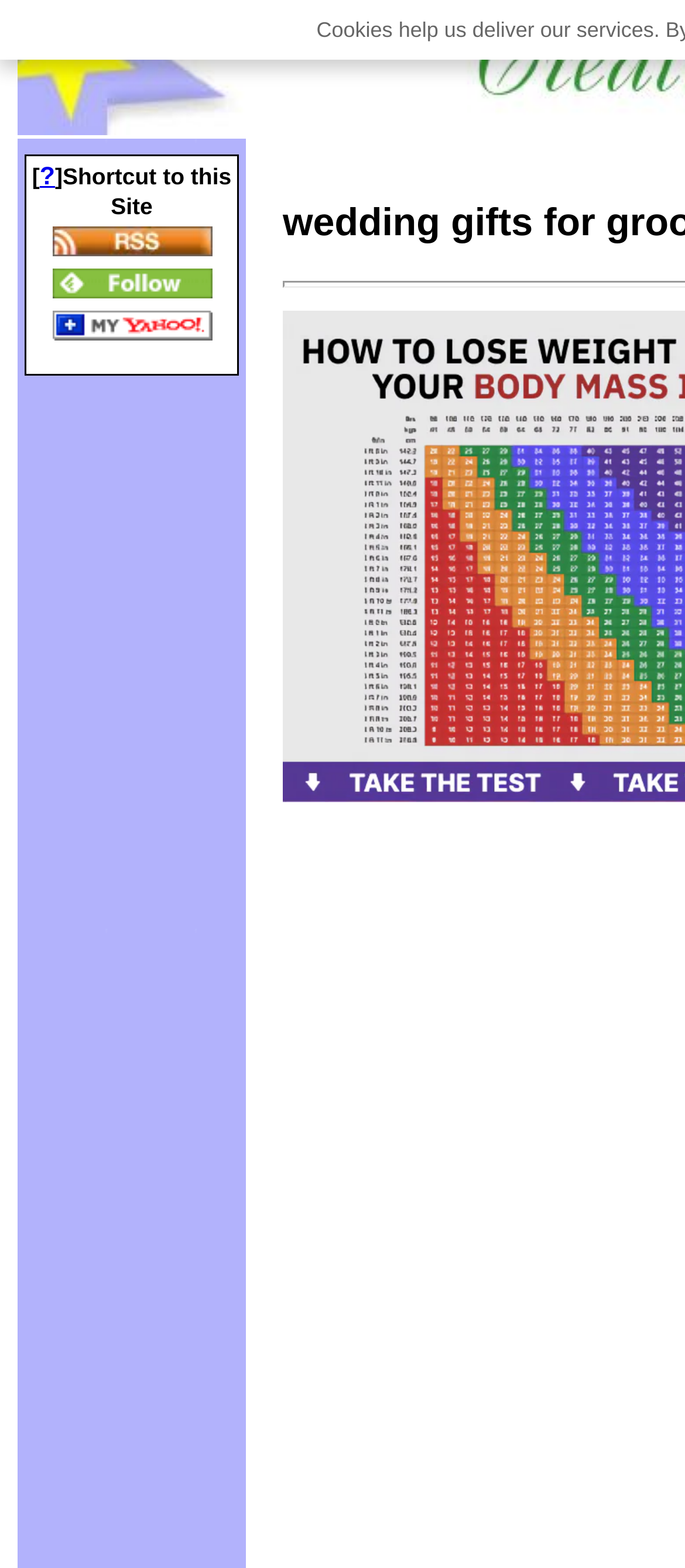Describe all visible elements and their arrangement on the webpage.

The webpage is about wedding gifts for groomsmen, offering engraved and personalized gifts at affordable prices. At the top left corner, there is a question mark link. To the right of the question mark, there are three links in a row: "XML RSS", "follow us in feedly", and "Add to My Yahoo!". Each of these links has a corresponding image next to it. The images and links are aligned horizontally and are positioned near the top of the page.